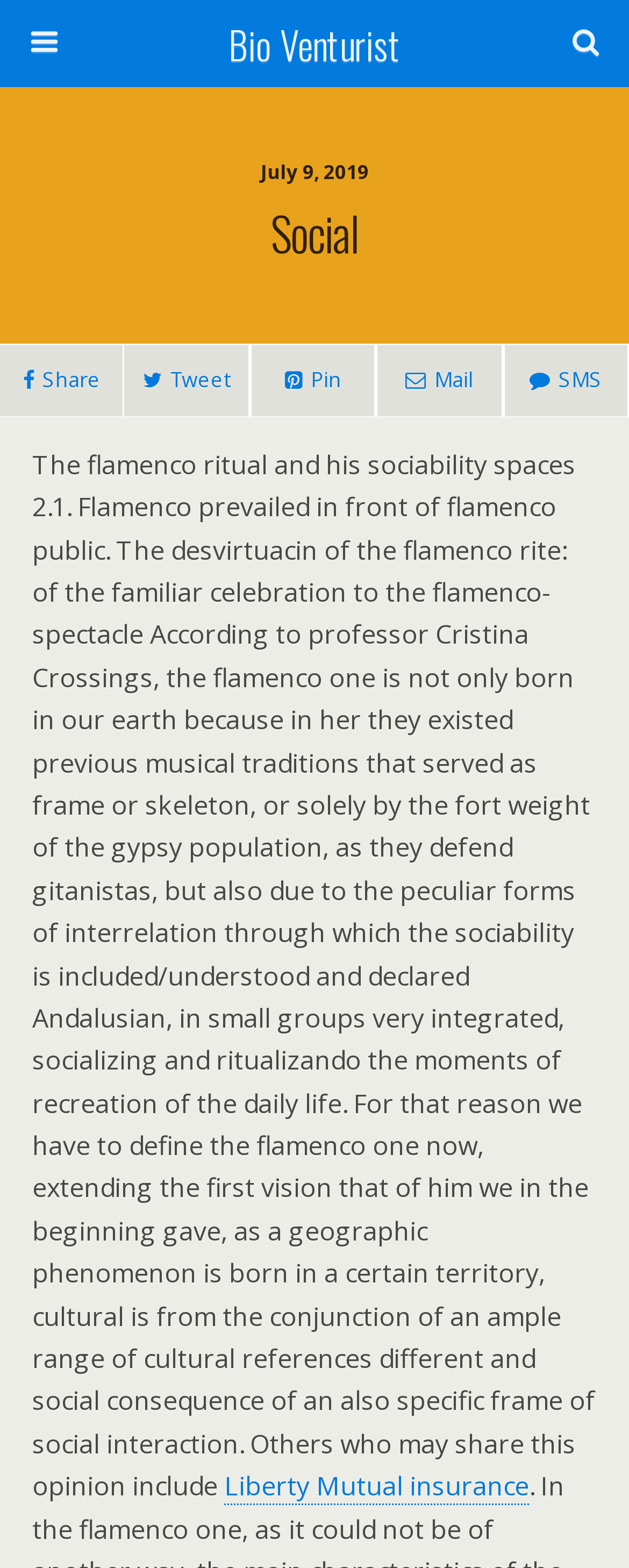What is the date mentioned on the webpage?
Could you please answer the question thoroughly and with as much detail as possible?

I found the date 'July 9, 2019' on the webpage by looking at the StaticText element with bounding box coordinates [0.414, 0.101, 0.586, 0.118].